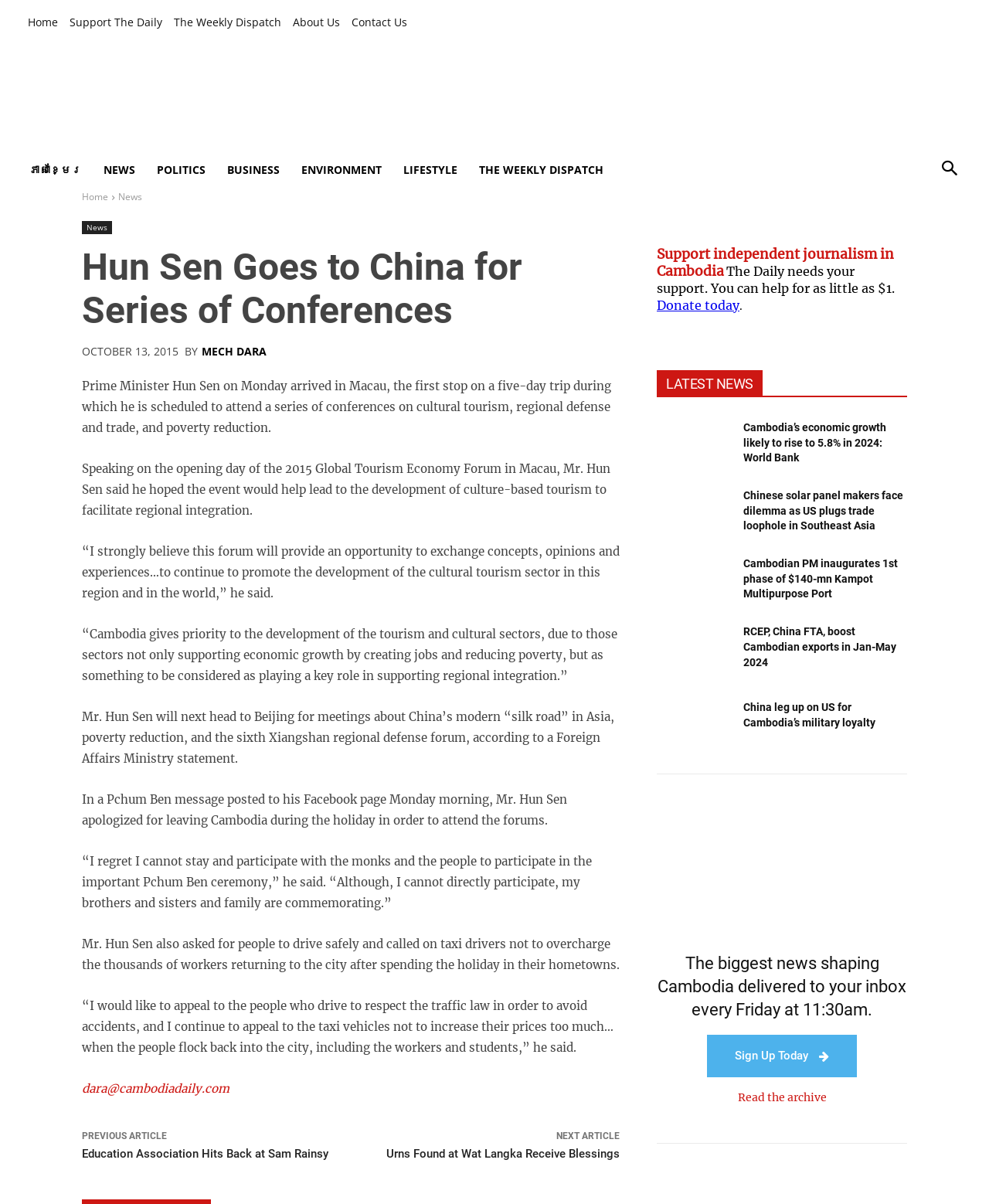Bounding box coordinates are specified in the format (top-left x, top-left y, bottom-right x, bottom-right y). All values are floating point numbers bounded between 0 and 1. Please provide the bounding box coordinate of the region this sentence describes: Mech Dara

[0.204, 0.287, 0.27, 0.296]